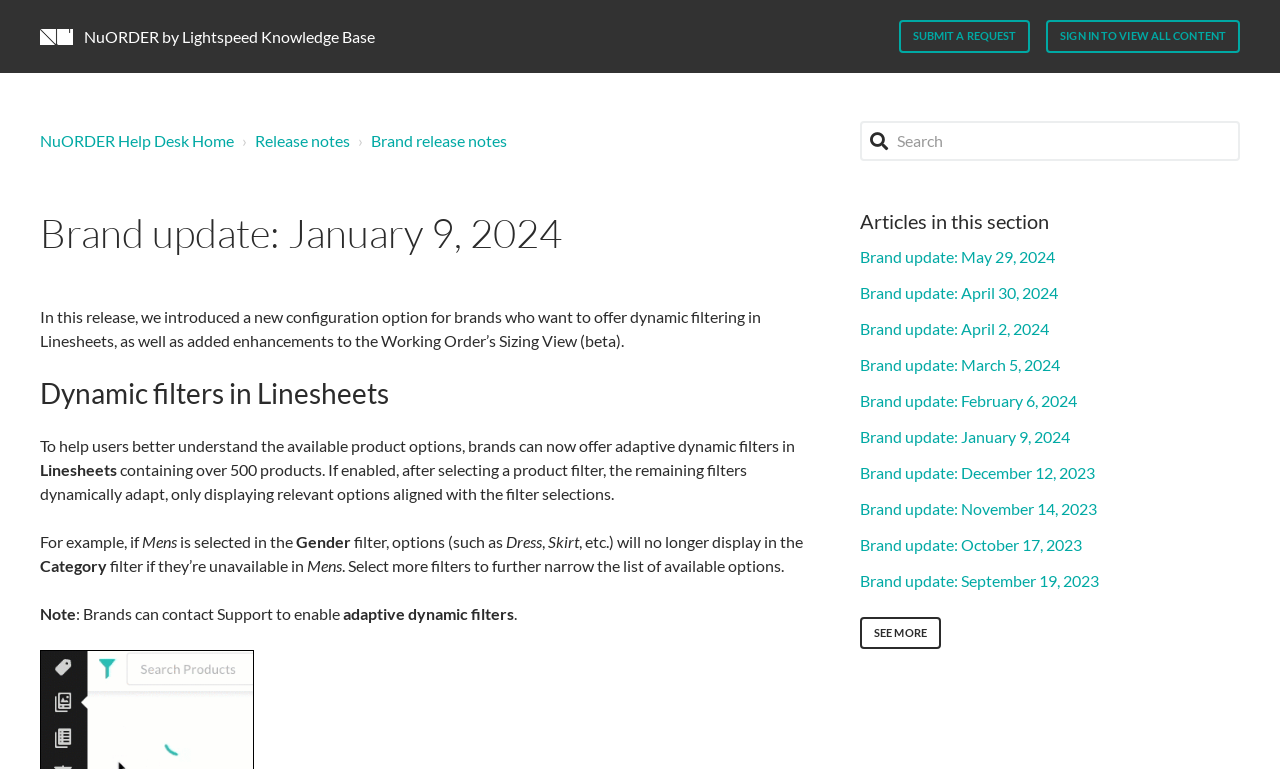Please answer the following question using a single word or phrase: 
What is the name of the section that lists related articles?

Articles in this section